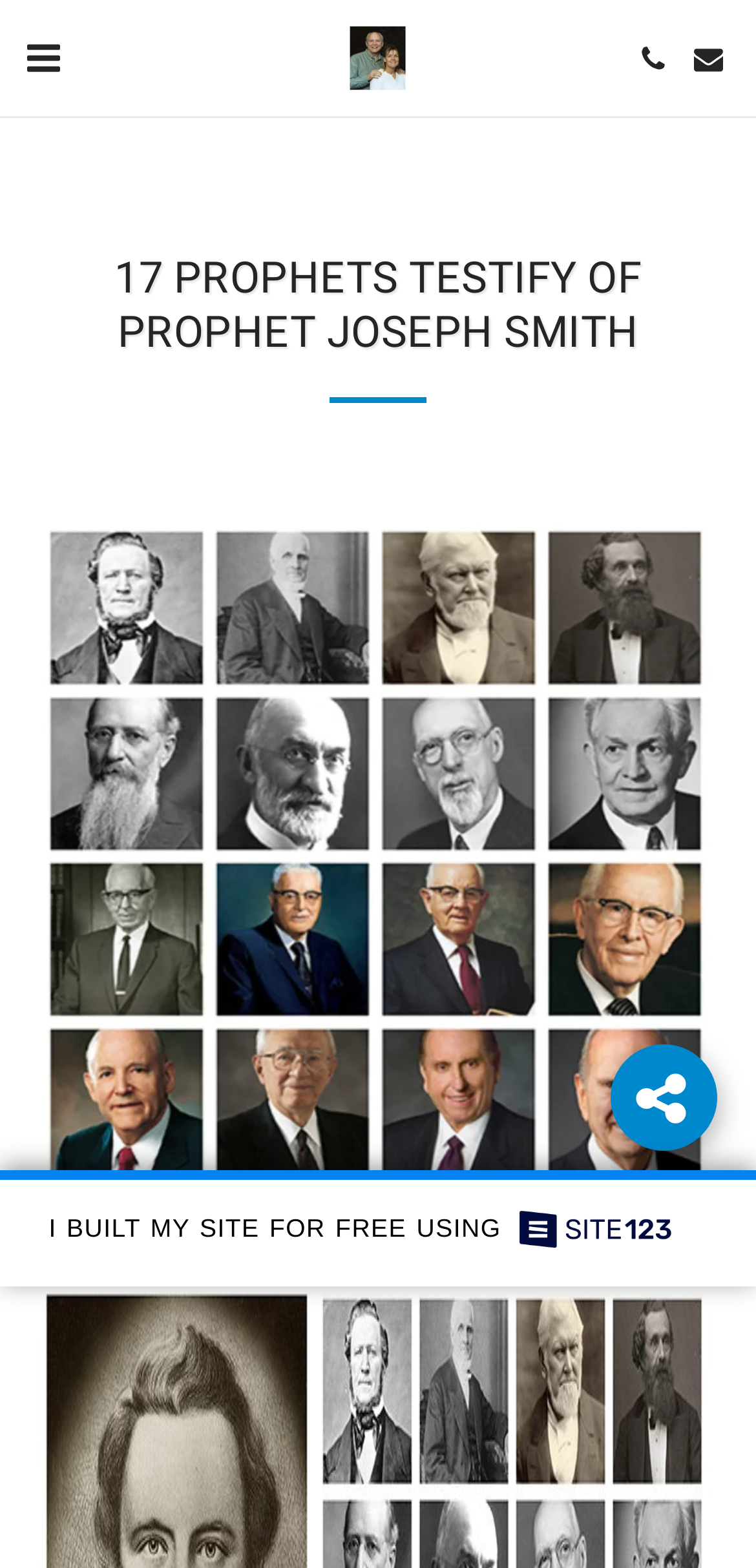How many images are on the webpage?
Based on the image content, provide your answer in one word or a short phrase.

9